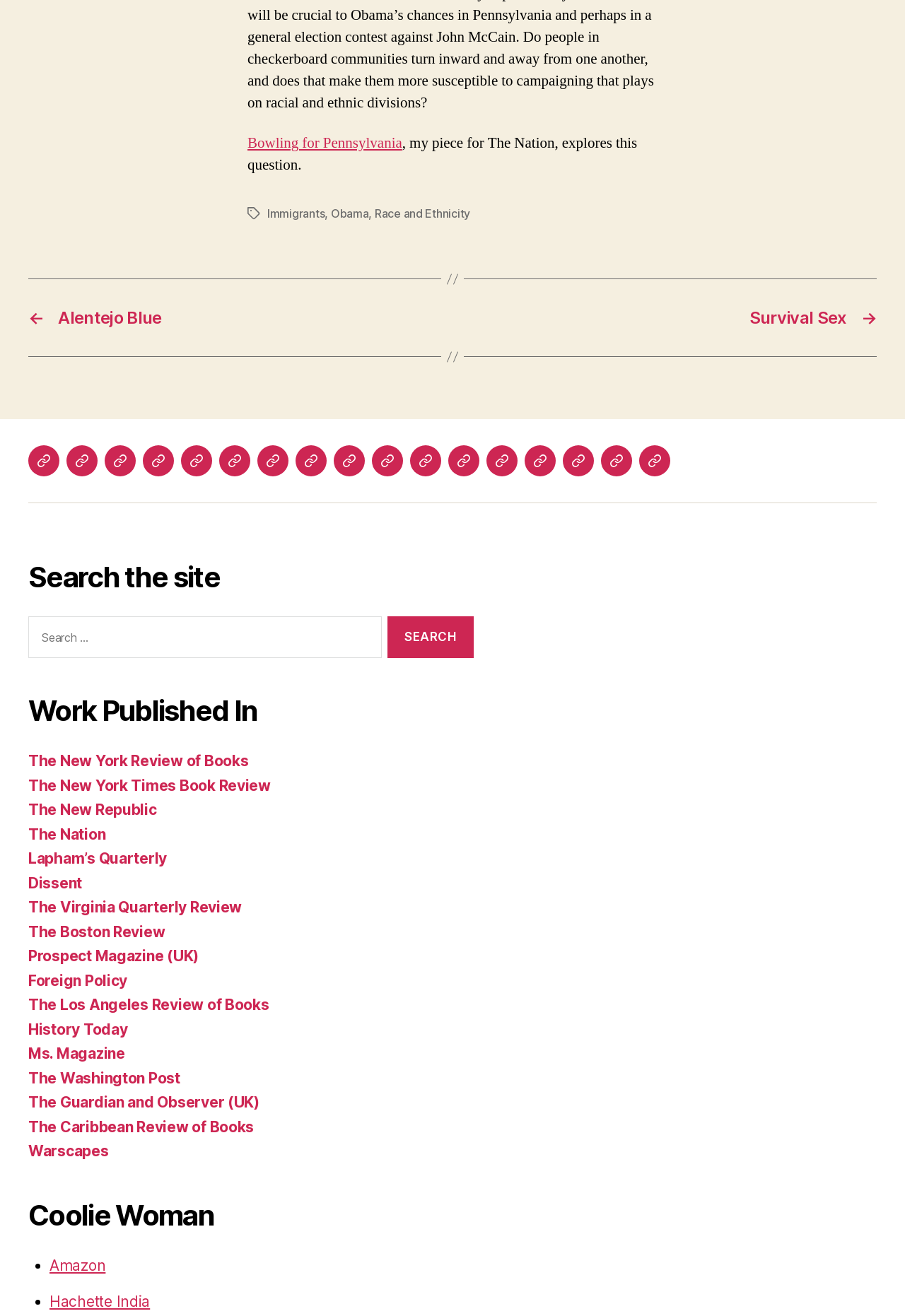Identify the bounding box coordinates for the element you need to click to achieve the following task: "Click on 'April 2019'". The coordinates must be four float values ranging from 0 to 1, formatted as [left, top, right, bottom].

None